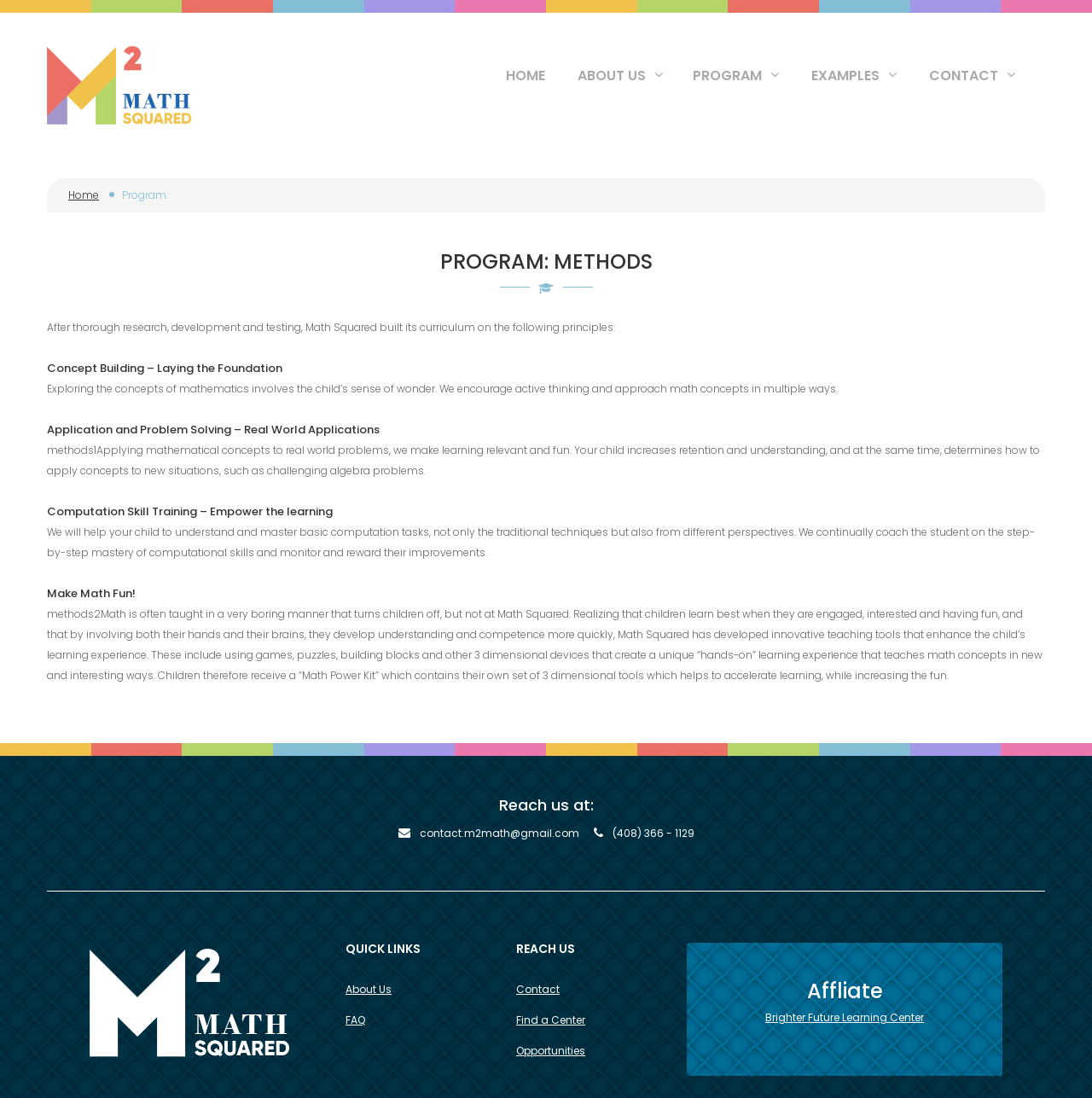Find the bounding box coordinates of the clickable element required to execute the following instruction: "Click on the M2Math link". Provide the coordinates as four float numbers between 0 and 1, i.e., [left, top, right, bottom].

[0.043, 0.038, 0.176, 0.116]